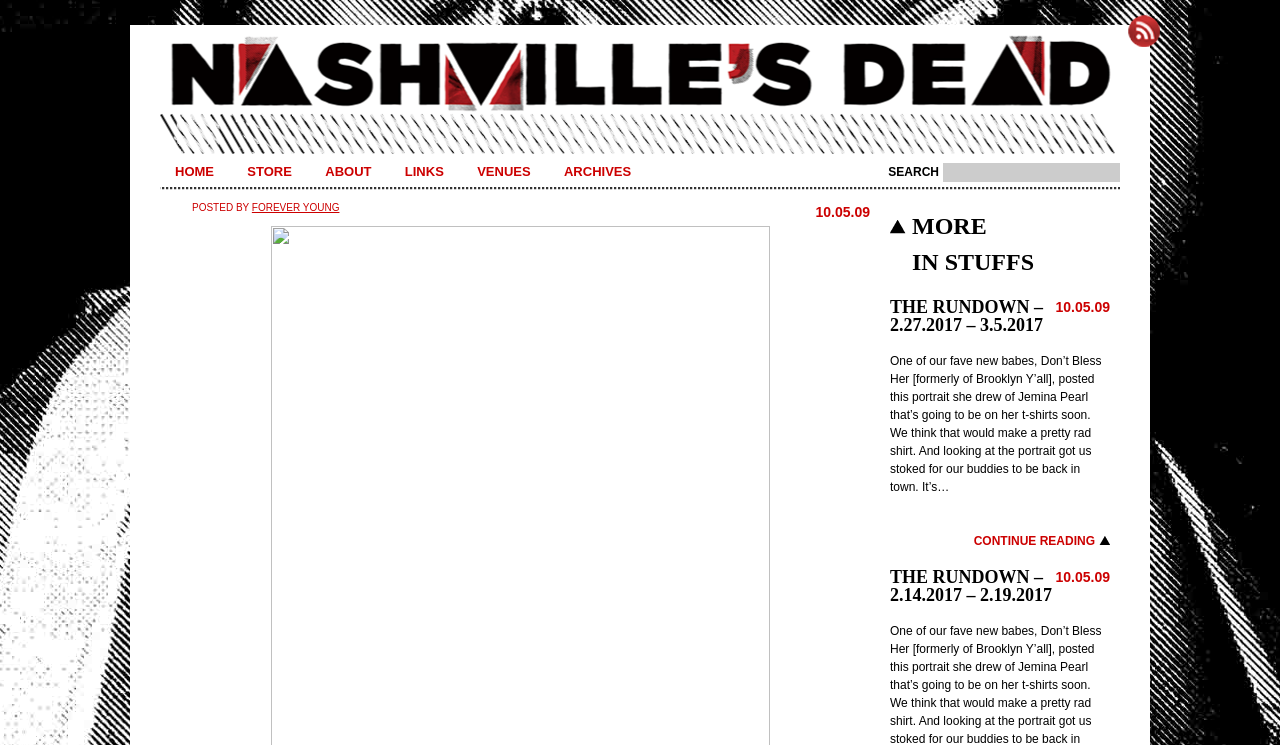Determine the bounding box coordinates for the area that should be clicked to carry out the following instruction: "Read the 'FOREVER YOUNG' post".

[0.197, 0.271, 0.265, 0.286]